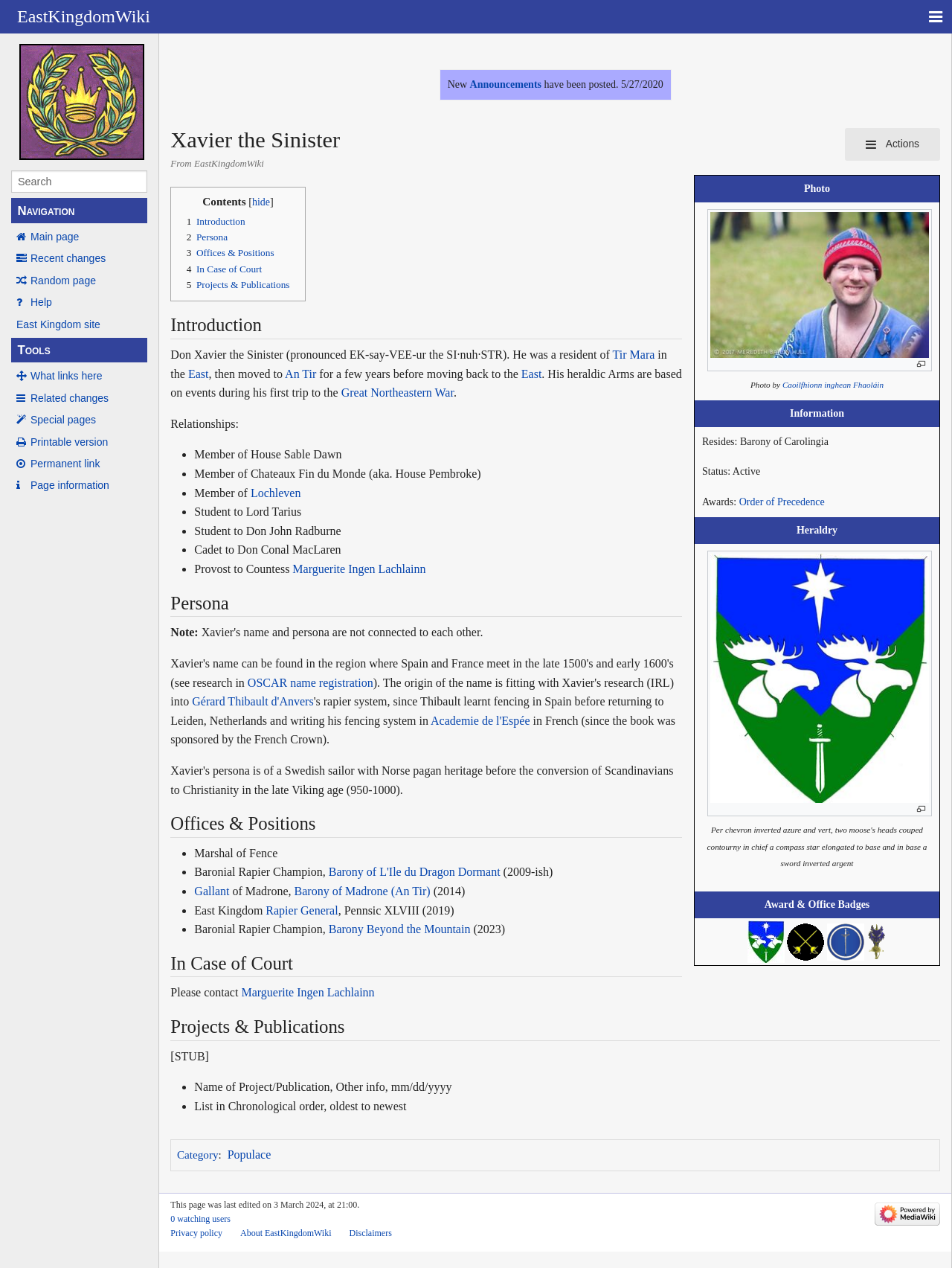Provide the bounding box coordinates of the HTML element this sentence describes: "Barony Beyond the Mountain".

[0.345, 0.728, 0.494, 0.738]